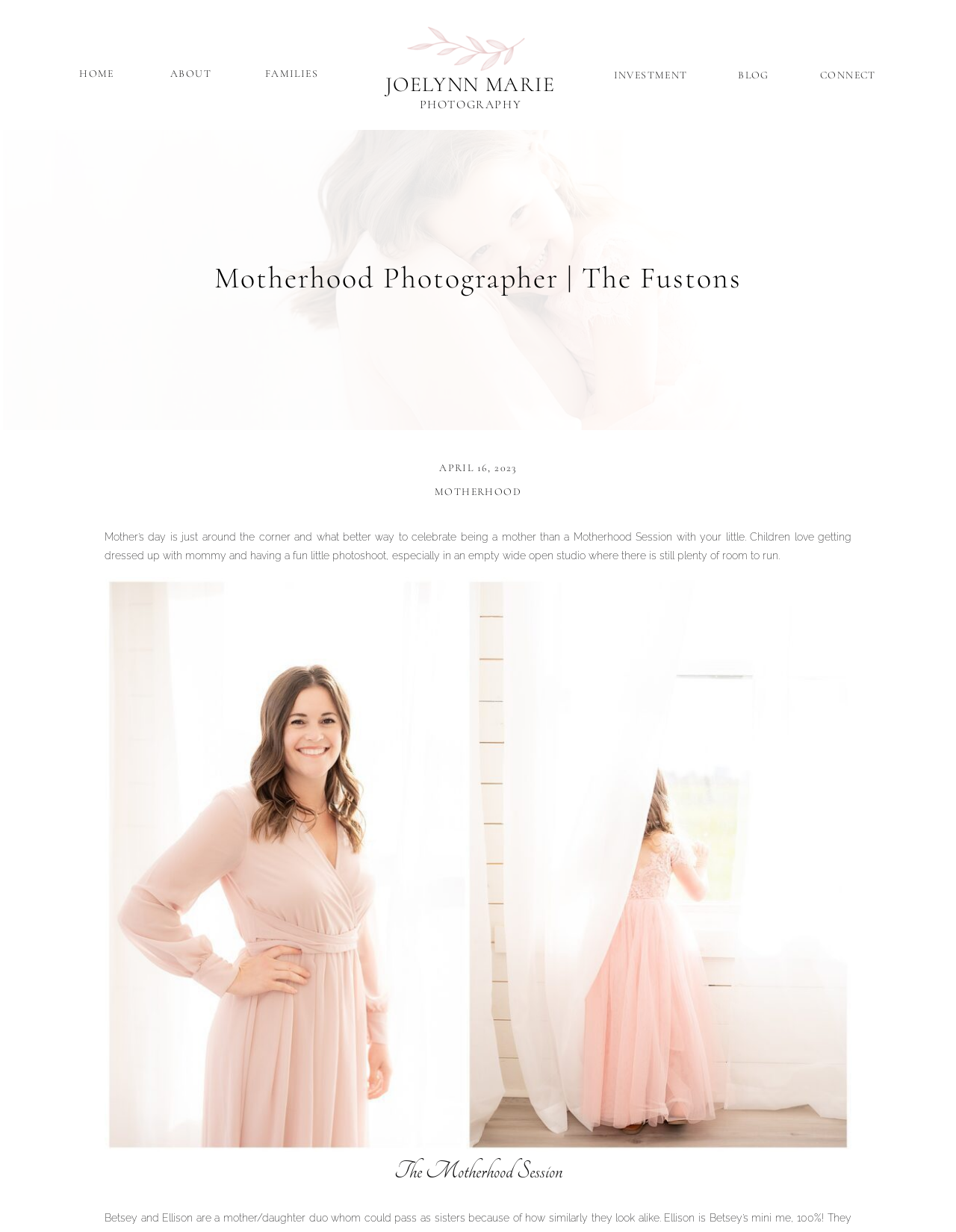Indicate the bounding box coordinates of the element that needs to be clicked to satisfy the following instruction: "check the 'APRIL 16, 2023' date". The coordinates should be four float numbers between 0 and 1, i.e., [left, top, right, bottom].

[0.148, 0.372, 0.852, 0.387]